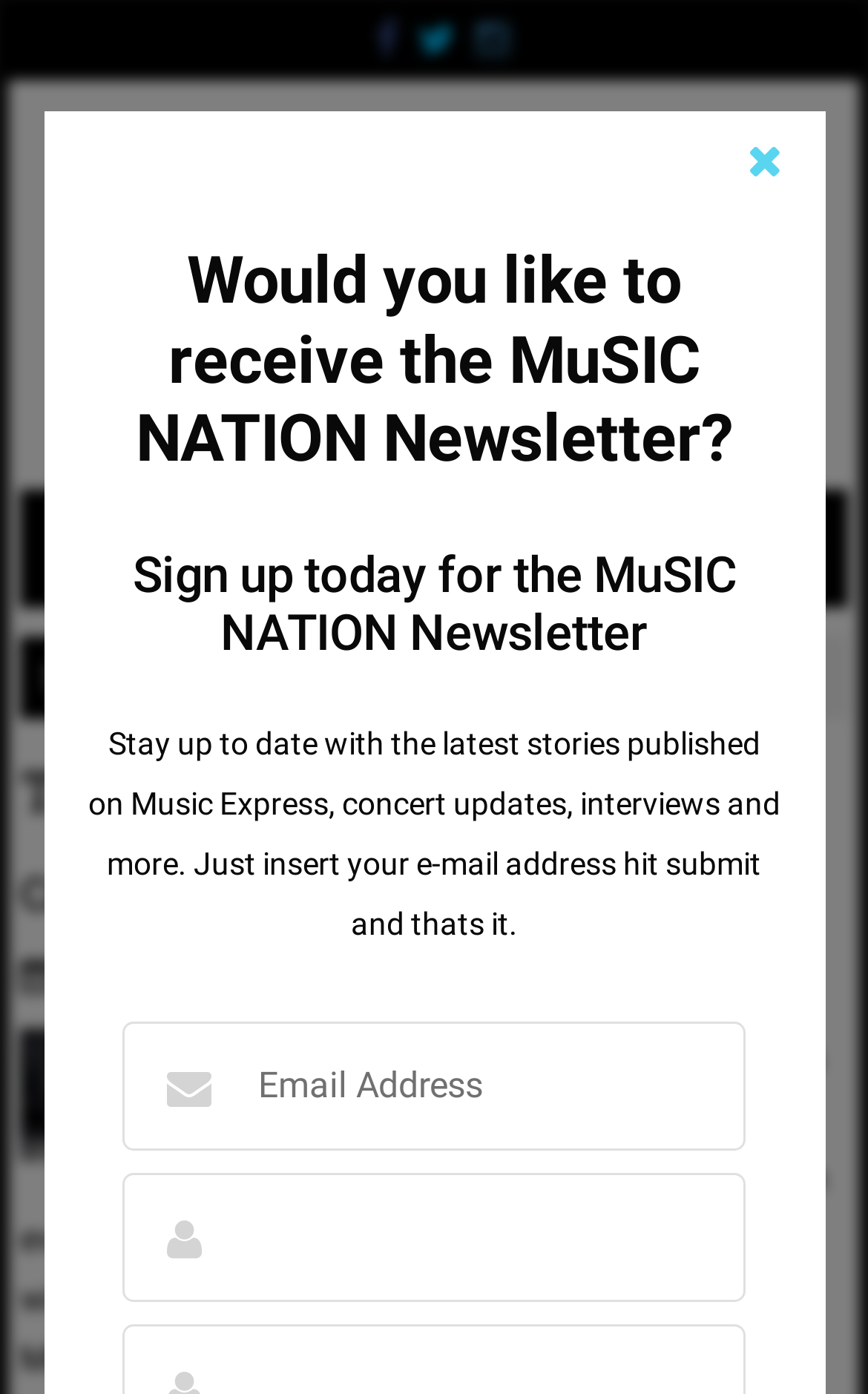Respond with a single word or short phrase to the following question: 
What is the name of the author?

Keith Sharp